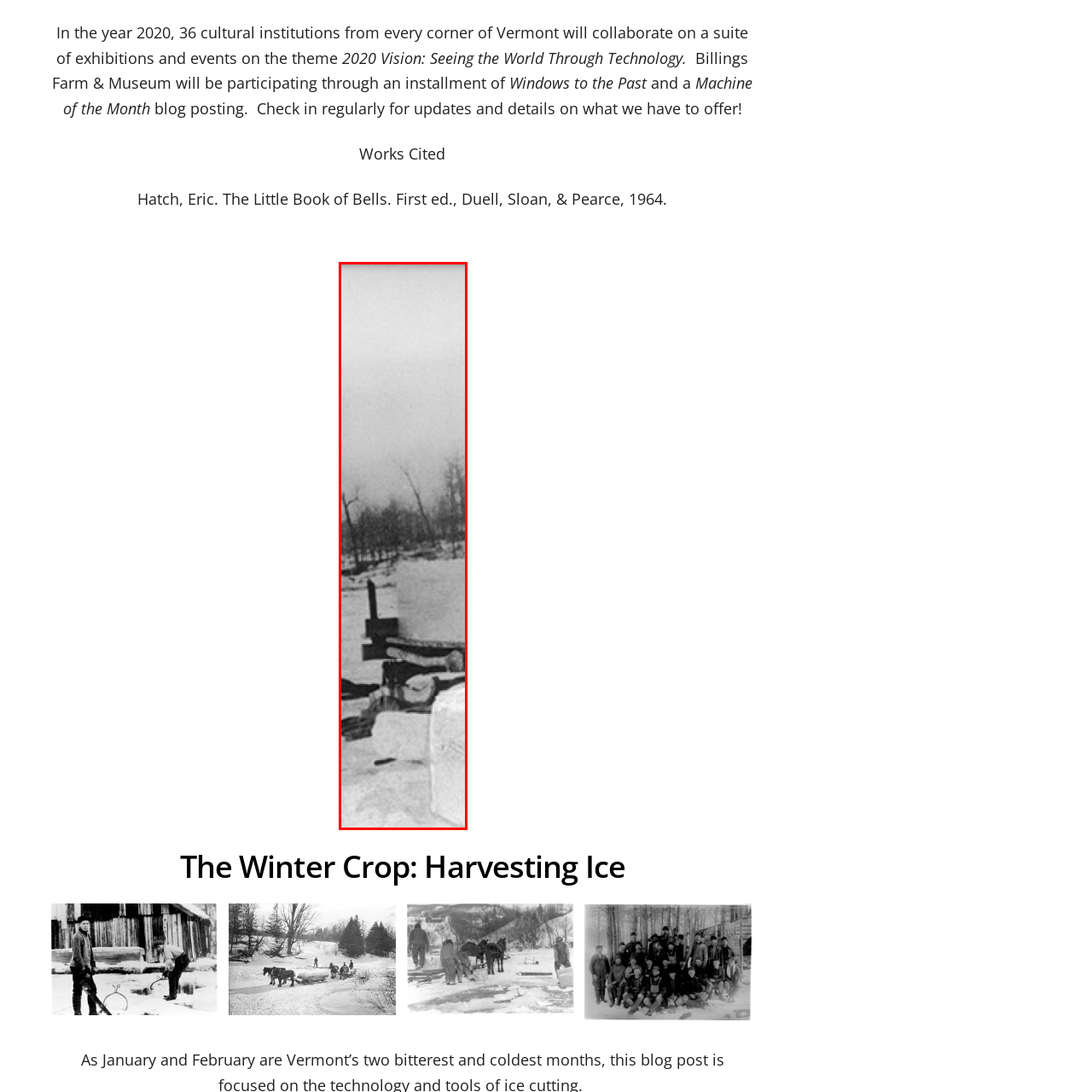What is the purpose of the wooden structure?
Focus on the image highlighted by the red bounding box and give a comprehensive answer using the details from the image.

The wooden structure or equipment is related to the harvesting process, revealing the tools of the trade from a bygone era, which implies that its purpose is ice harvesting.